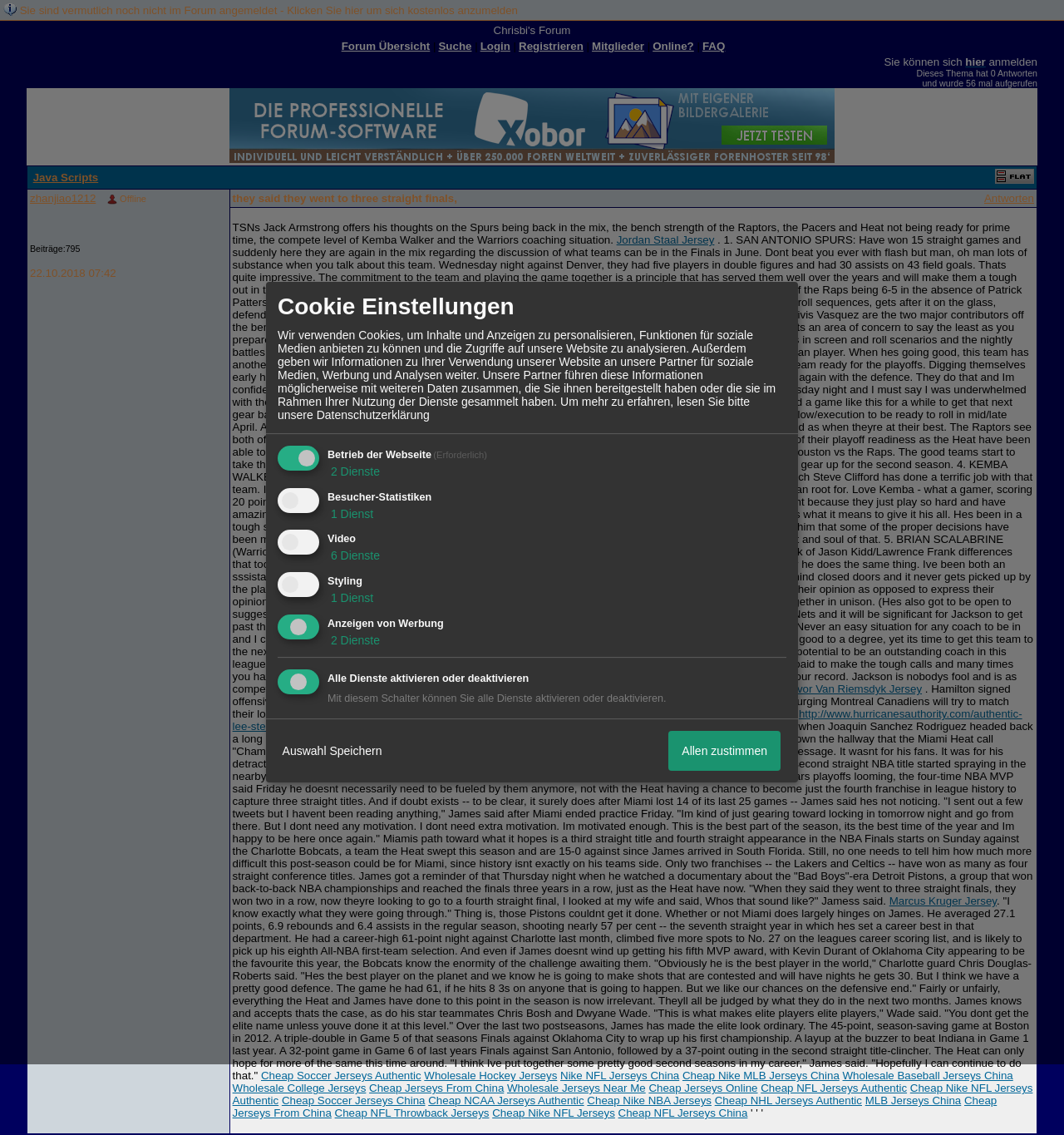Who is the main person mentioned in the article?
Please provide a comprehensive answer to the question based on the webpage screenshot.

The main person mentioned in the article is LeBron James because his name is mentioned multiple times in the content, and the article is discussing his performance and achievements in the NBA.